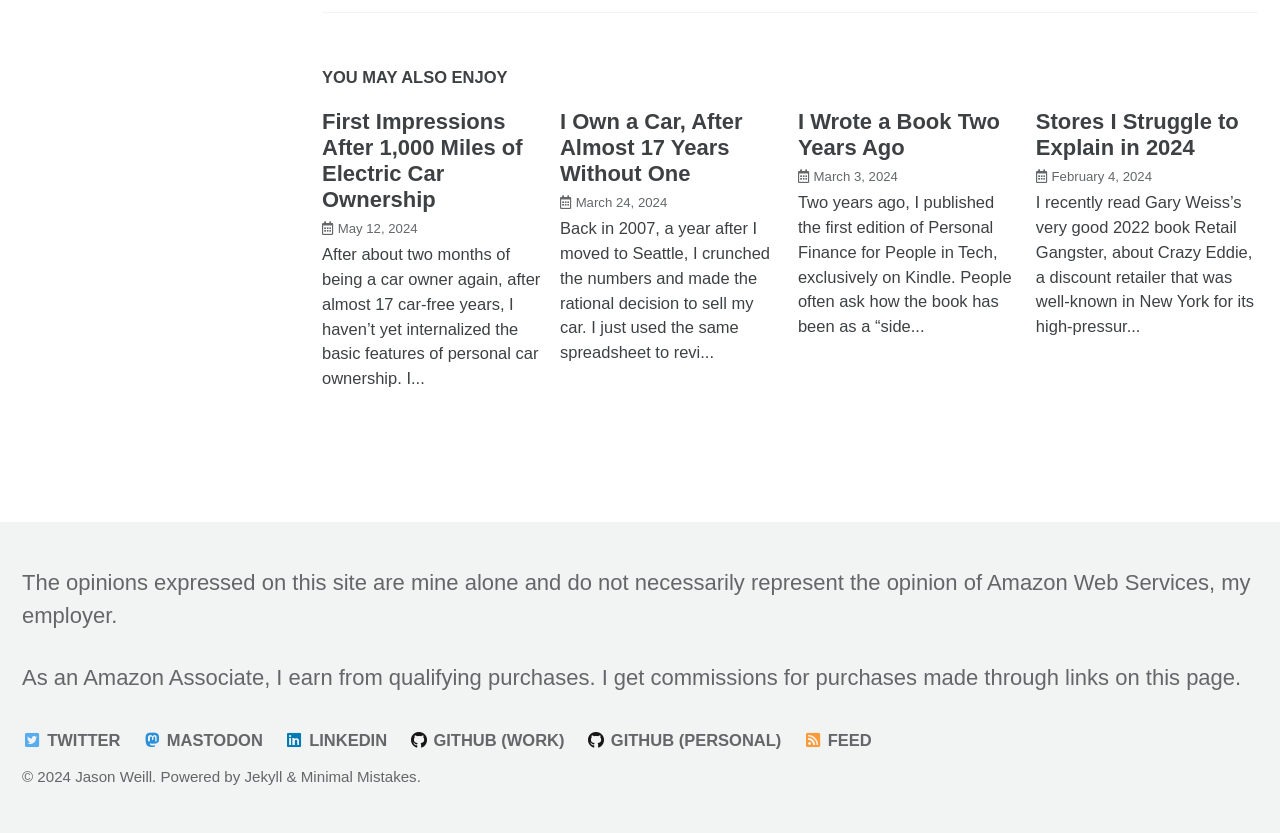Please determine the bounding box coordinates of the section I need to click to accomplish this instruction: "Add to collection".

None